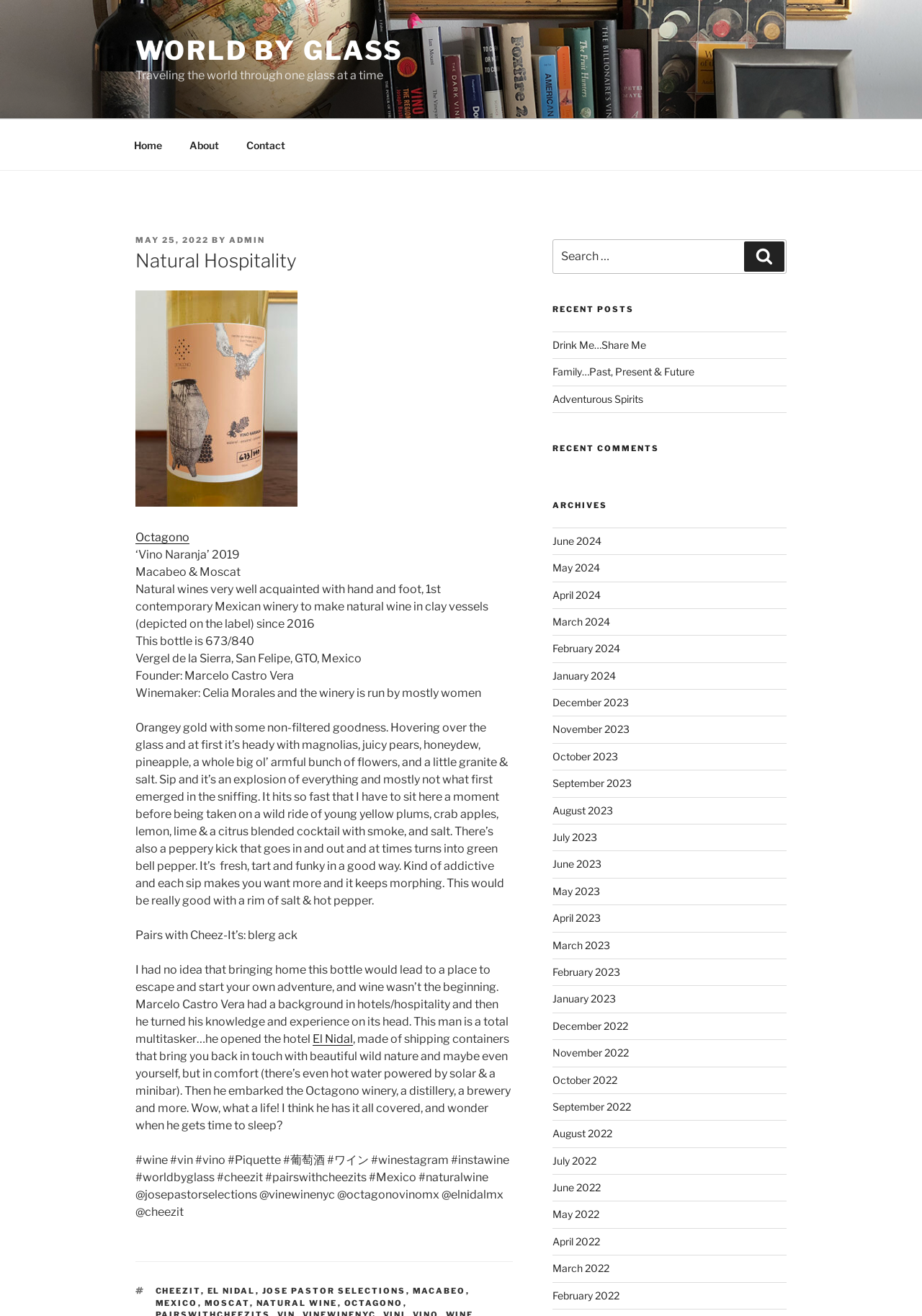Determine the bounding box coordinates of the clickable region to follow the instruction: "Explore the 'Octagono' link".

[0.147, 0.403, 0.205, 0.414]